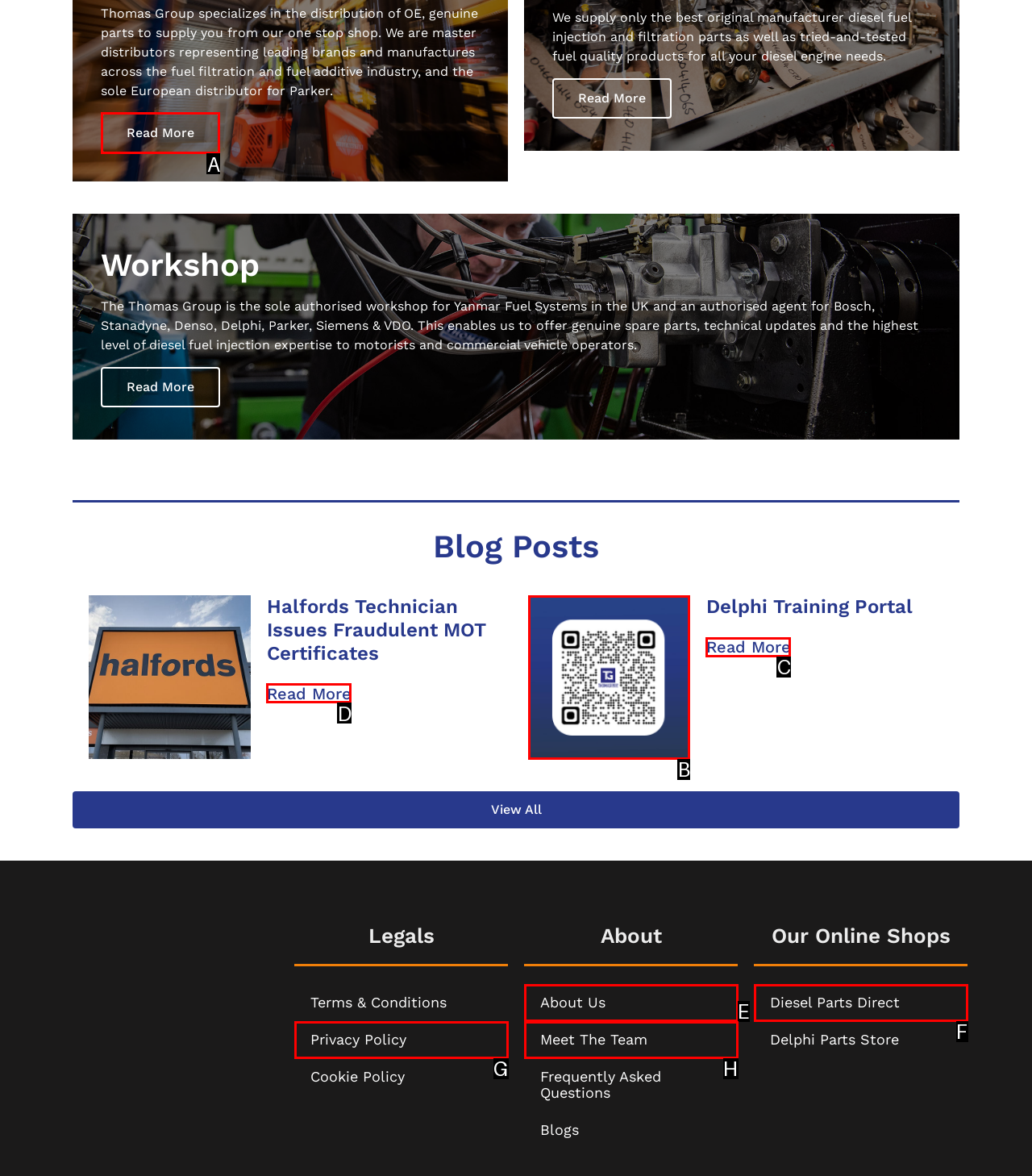What option should you select to complete this task: Read more about Thomas Group? Indicate your answer by providing the letter only.

A